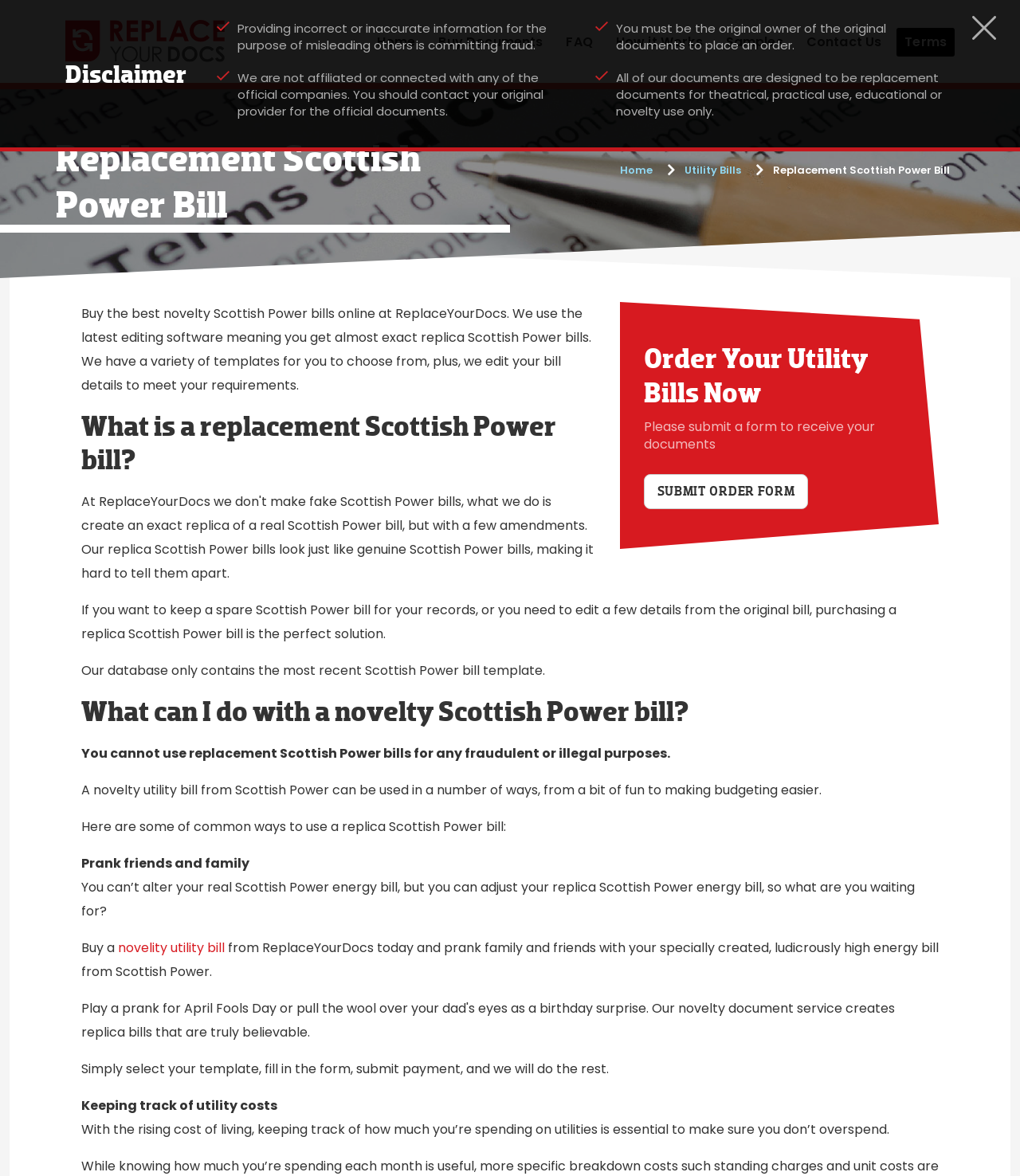Utilize the details in the image to thoroughly answer the following question: What is one of the common ways to use a replica Scottish Power bill?

According to the webpage, one of the common ways to use a replica Scottish Power bill is to prank friends and family. This is mentioned in the section 'What can I do with a novelty Scottish Power bill?' where it lists 'Prank friends and family' as one of the uses.